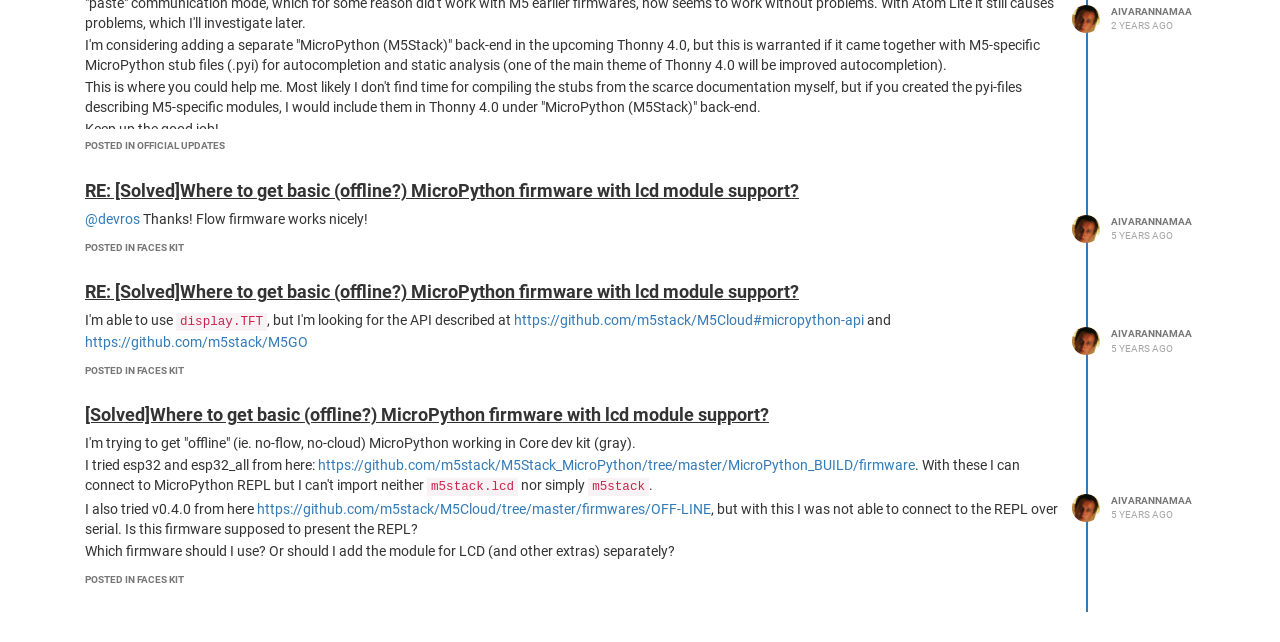Given the element description posted in FACES Kit, identify the bounding box coordinates for the UI element on the webpage screenshot. The format should be (top-left x, top-left y, bottom-right x, bottom-right y), with values between 0 and 1.

[0.066, 0.376, 0.144, 0.393]